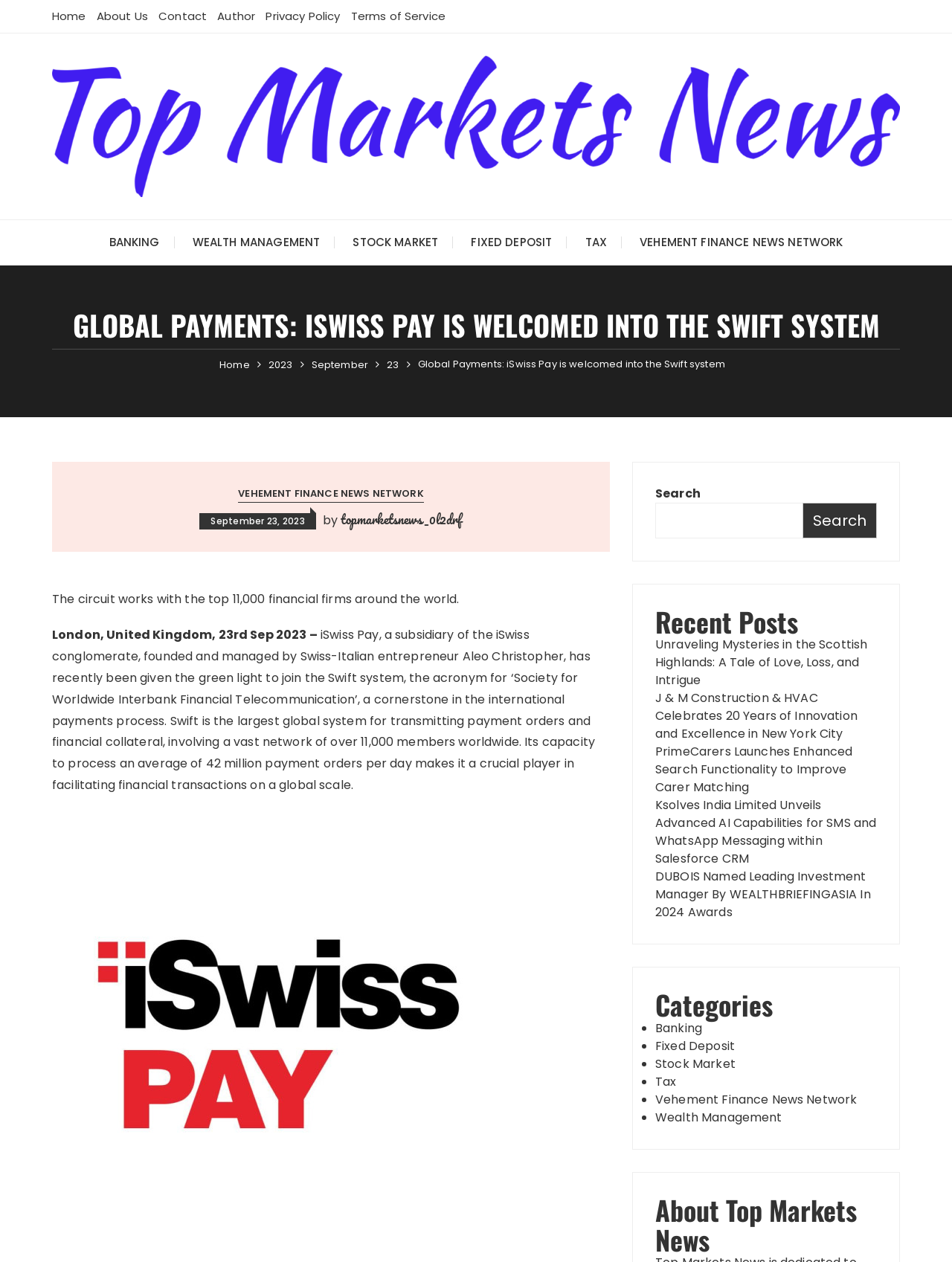Determine the bounding box coordinates for the clickable element to execute this instruction: "Read article '4 Minutes All You Really Want To Be Familiar With Baseball'". Provide the coordinates as four float numbers between 0 and 1, i.e., [left, top, right, bottom].

None